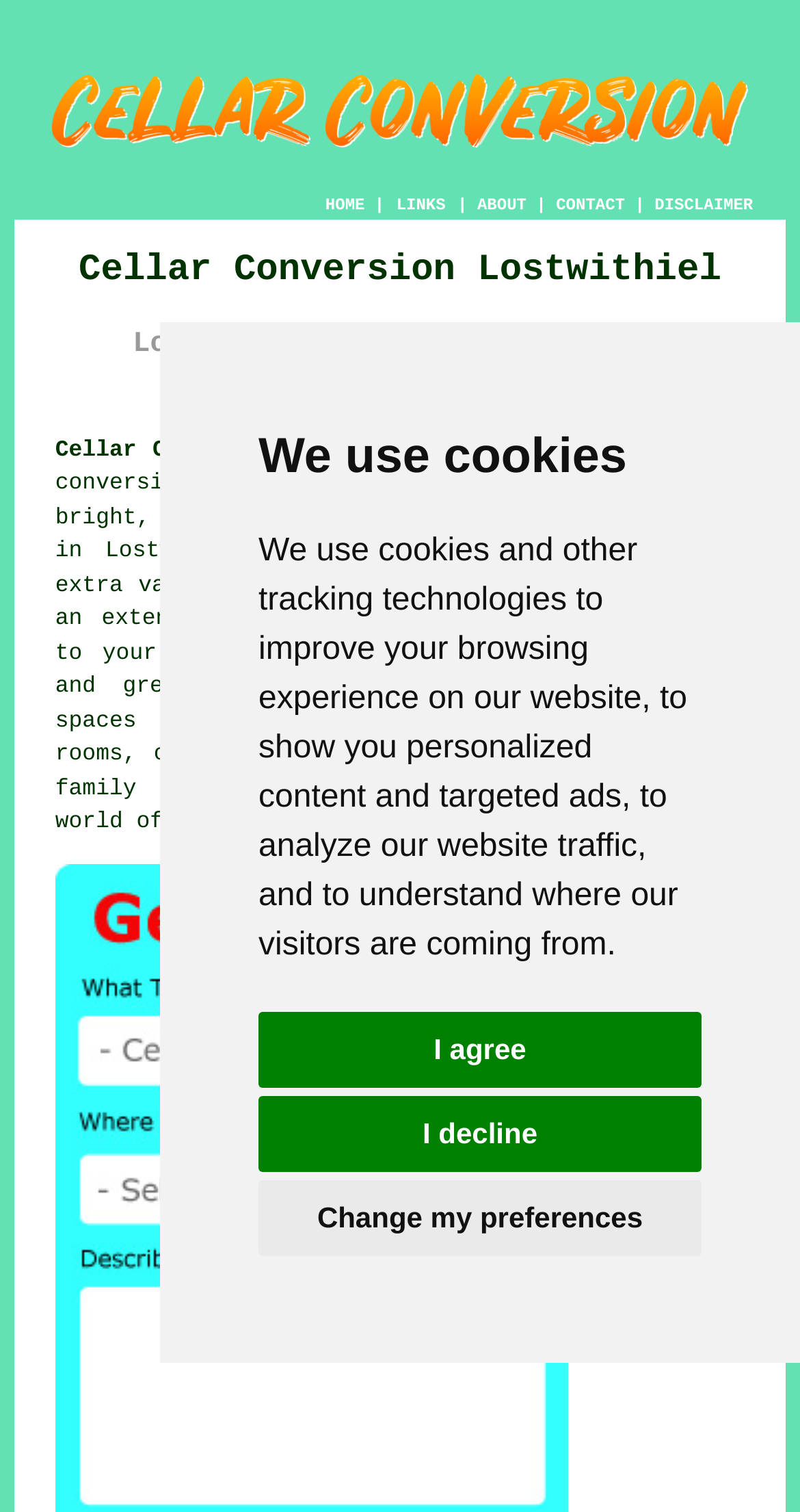What is the benefit of cellar conversion?
Answer the question with just one word or phrase using the image.

Extra valuable space